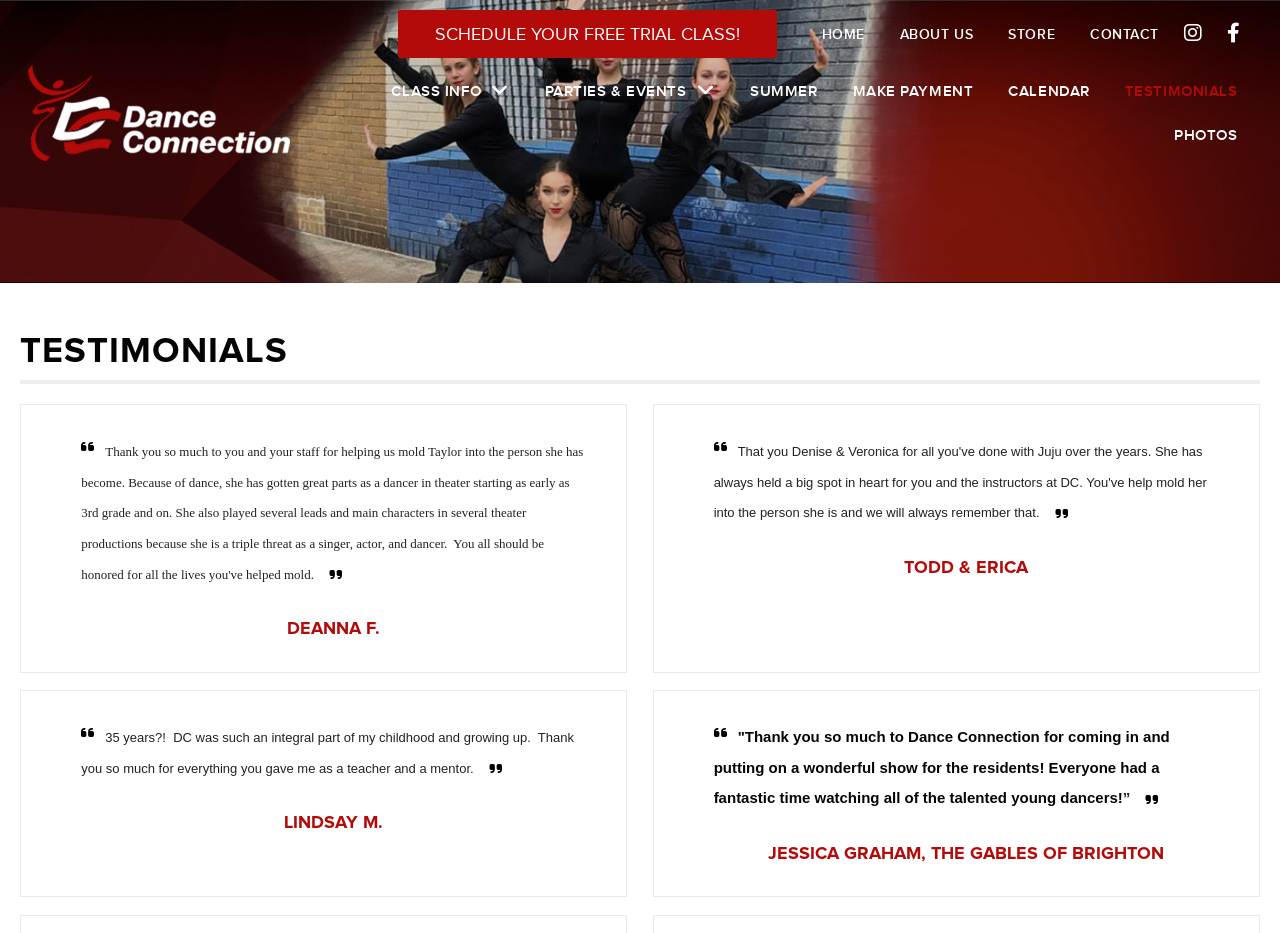Give a short answer using one word or phrase for the question:
What is the name of the dance studio?

Dance Connection